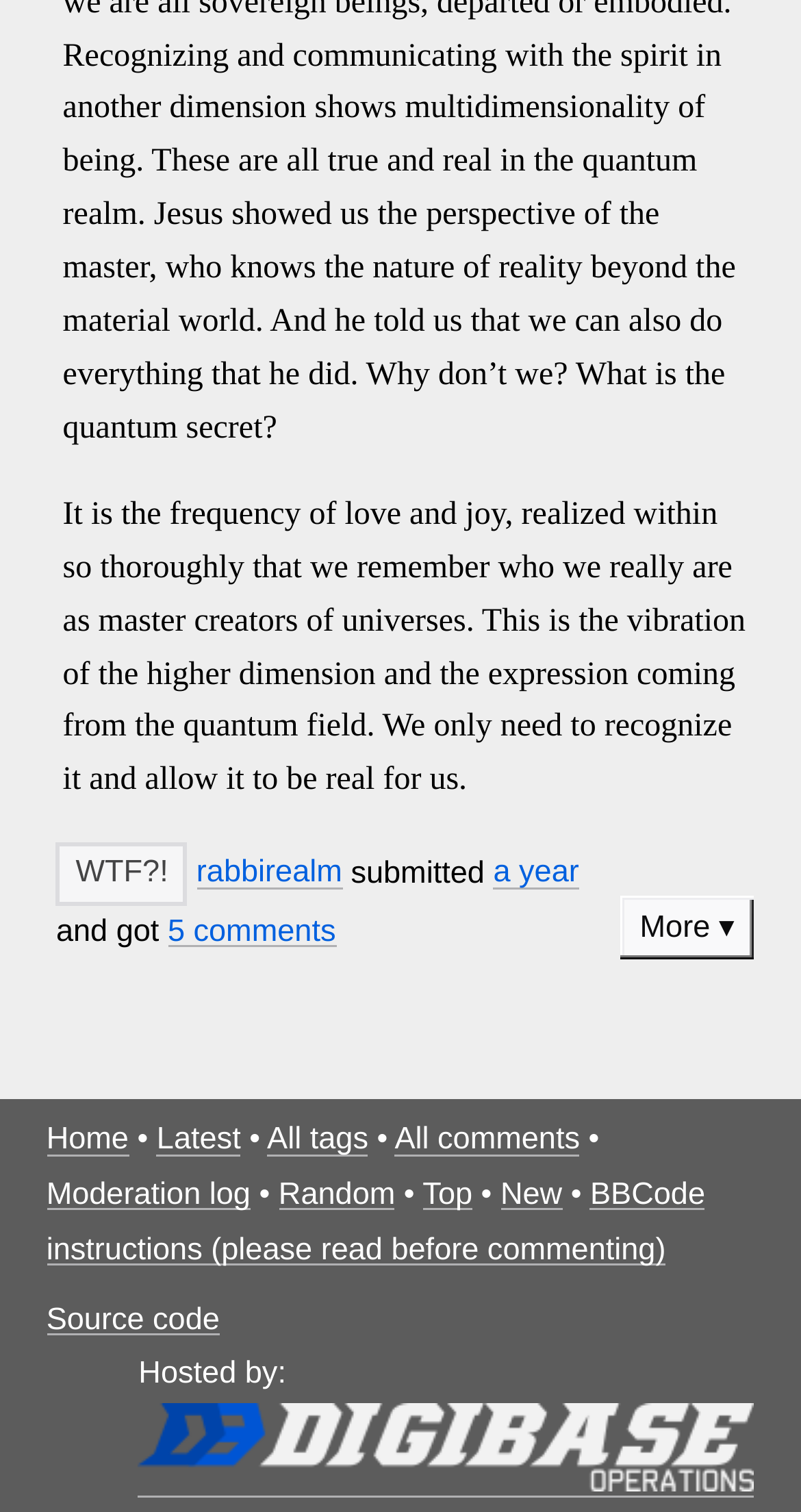Specify the bounding box coordinates of the element's region that should be clicked to achieve the following instruction: "View the privacy policy". The bounding box coordinates consist of four float numbers between 0 and 1, in the format [left, top, right, bottom].

None